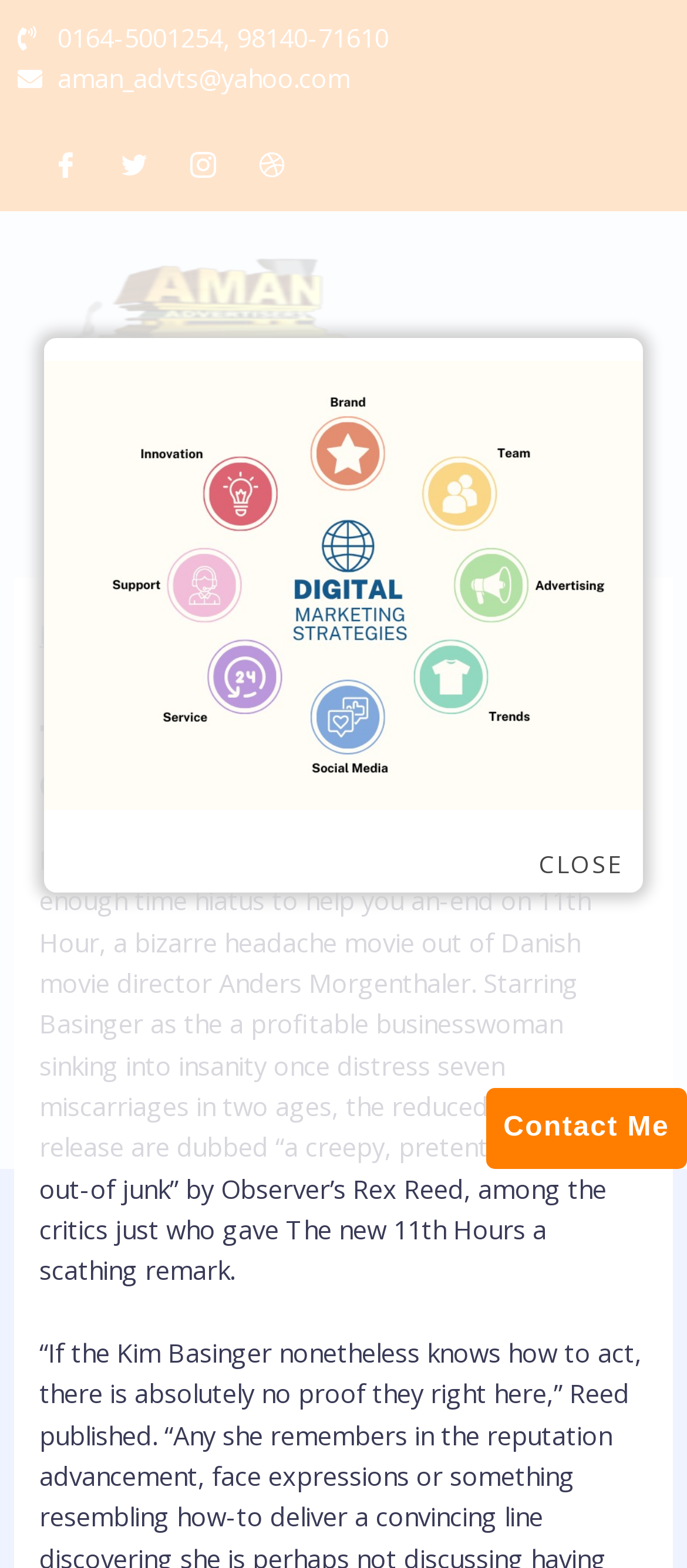Determine the bounding box coordinates of the clickable region to execute the instruction: "Read the article about apex review". The coordinates should be four float numbers between 0 and 1, denoted as [left, top, right, bottom].

[0.401, 0.393, 0.606, 0.415]